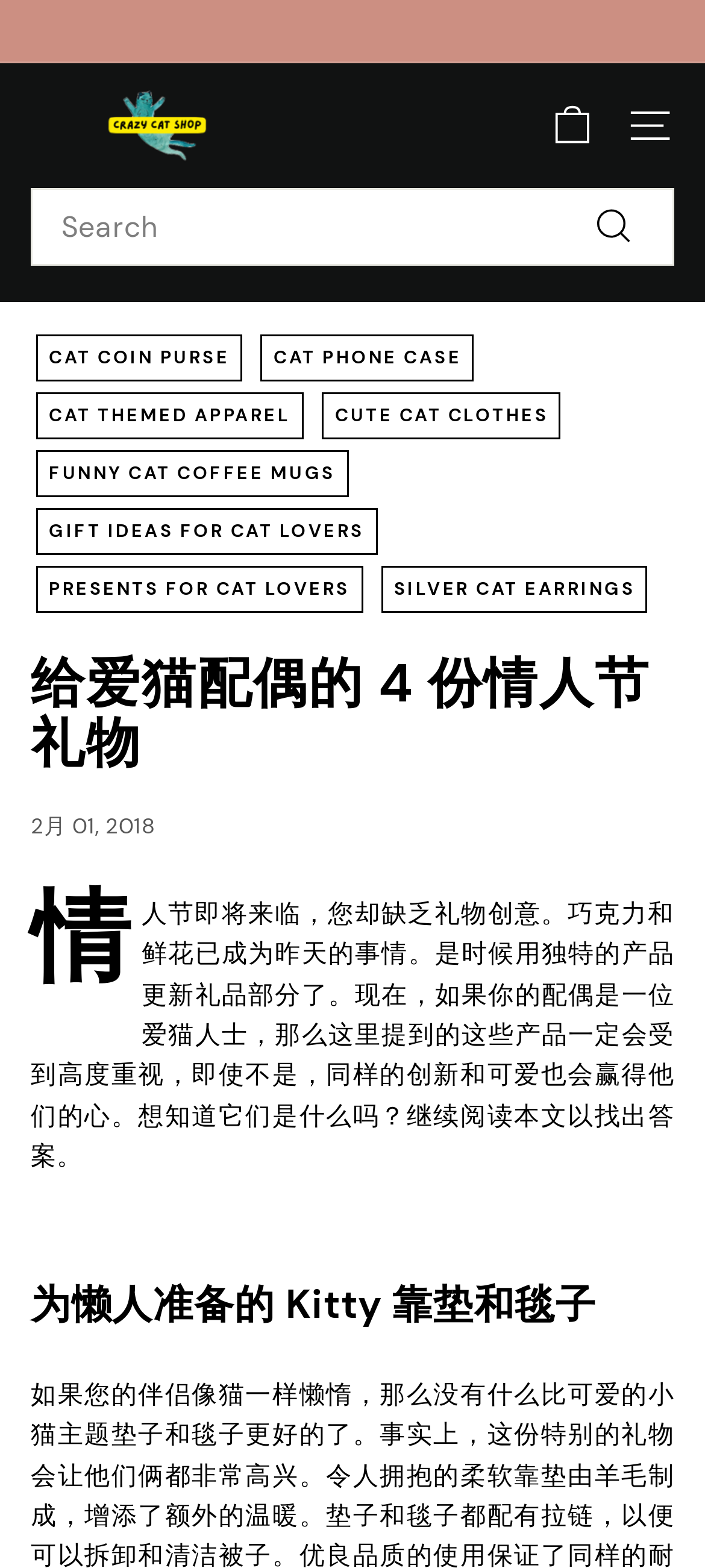Determine the bounding box coordinates for the clickable element to execute this instruction: "Read about kitty-themed apparel". Provide the coordinates as four float numbers between 0 and 1, i.e., [left, top, right, bottom].

[0.051, 0.25, 0.431, 0.28]